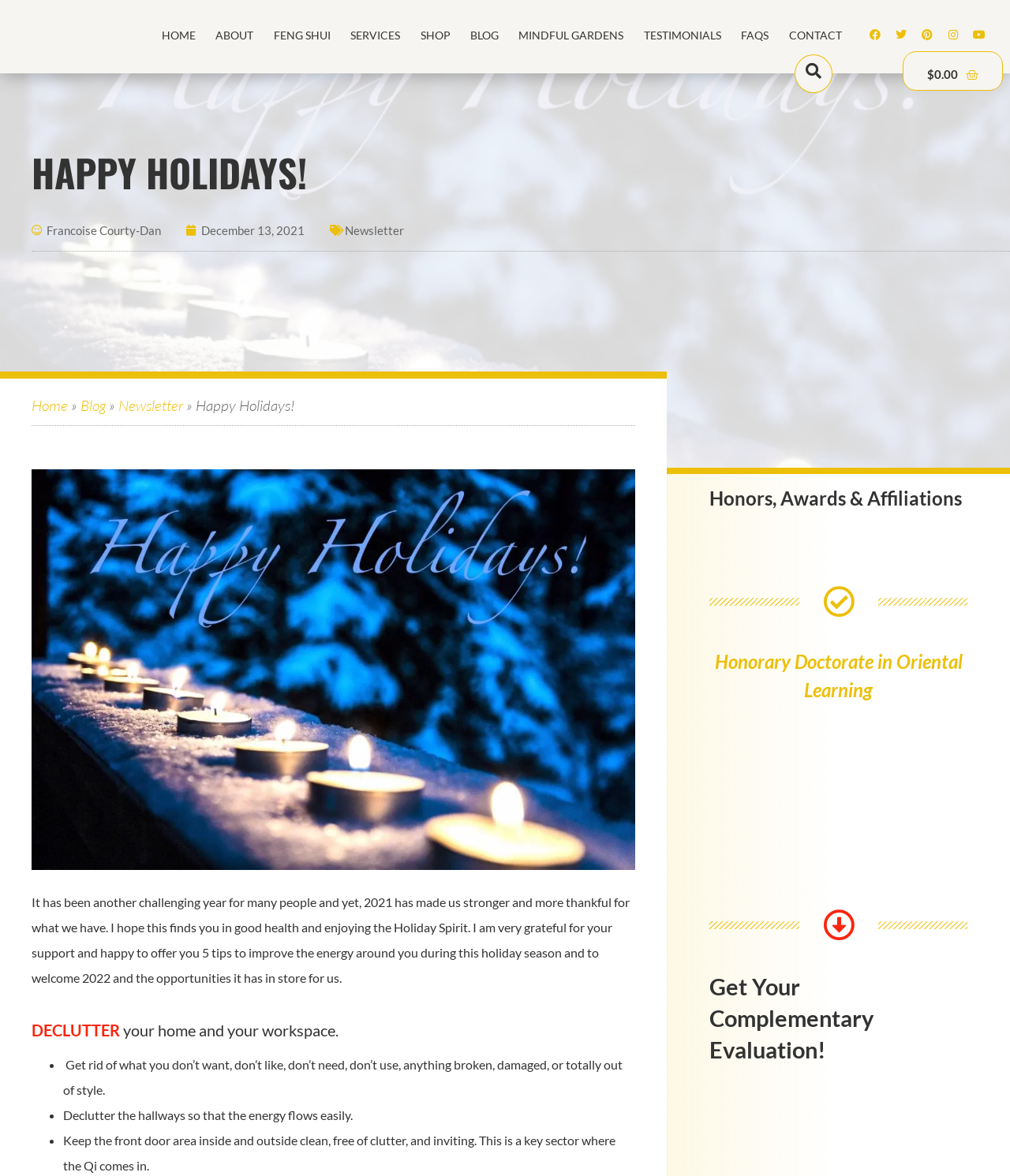What is the purpose of keeping the front door area clean?
Can you provide an in-depth and detailed response to the question?

According to the third list marker and static text element, keeping the front door area clean, free of clutter, and inviting is important because it is a key sector where the Qi comes in.